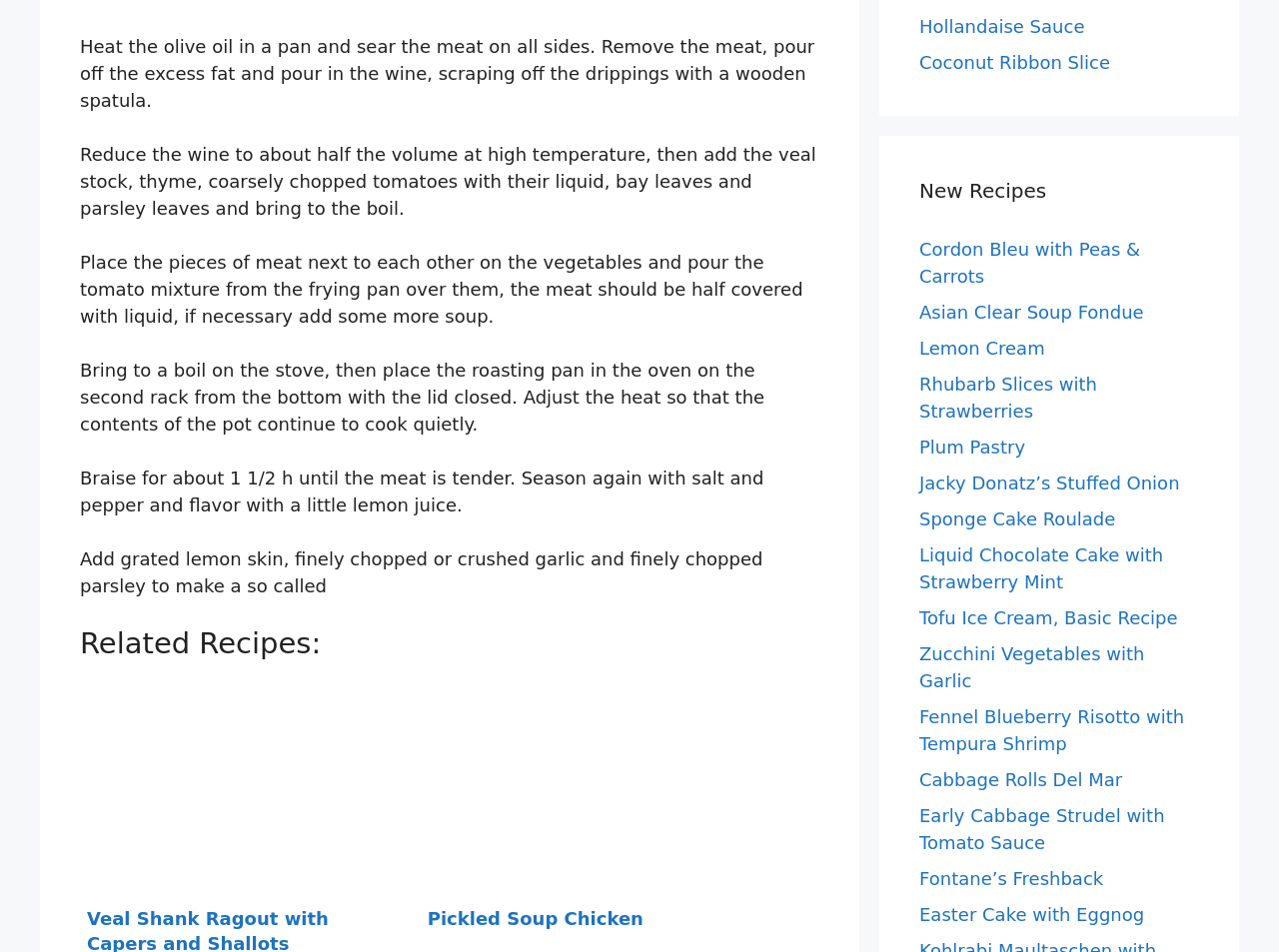Locate the bounding box coordinates of the clickable region to complete the following instruction: "Click on the 'New Recipes' heading."

[0.719, 0.185, 0.938, 0.216]